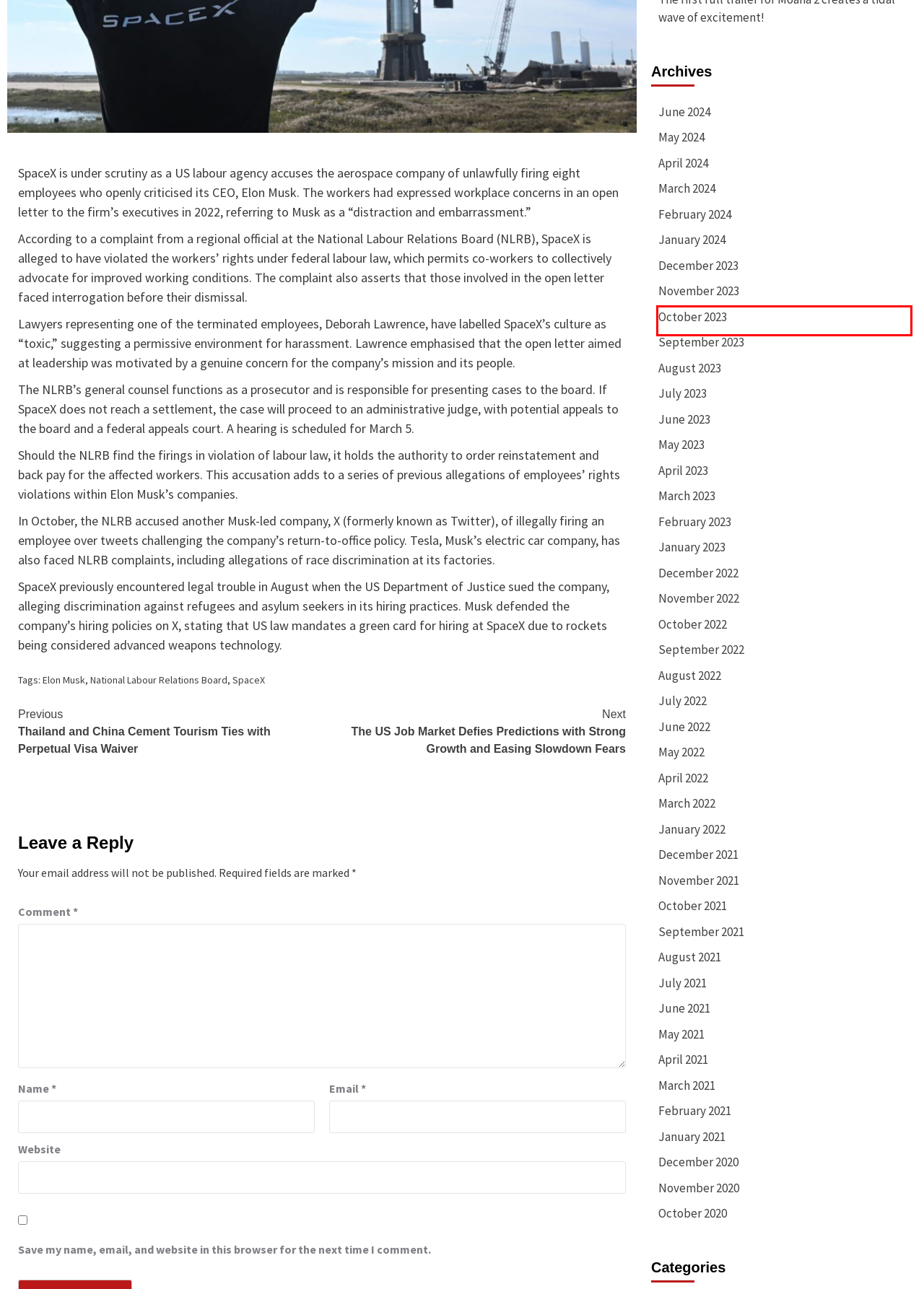View the screenshot of the webpage containing a red bounding box around a UI element. Select the most fitting webpage description for the new page shown after the element in the red bounding box is clicked. Here are the candidates:
A. December 2021 - HBW NEWS London
B. June 2021 - HBW NEWS London
C. November 2021 - HBW NEWS London
D. May 2022 - HBW NEWS London
E. September 2021 - HBW NEWS London
F. January 2022 - HBW NEWS London
G. October 2023 - HBW NEWS London
H. December 2020 - HBW NEWS London

G